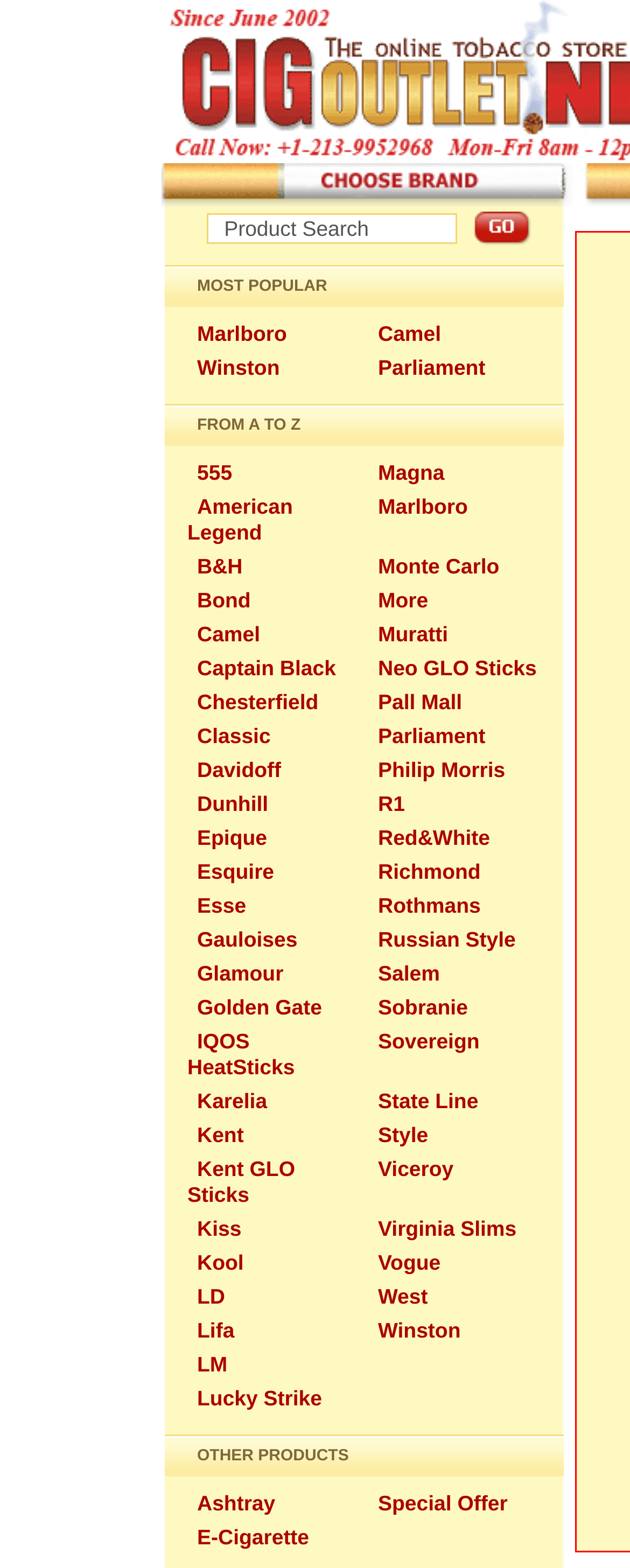How many links are there on the webpage?
Based on the screenshot, answer the question with a single word or phrase.

44